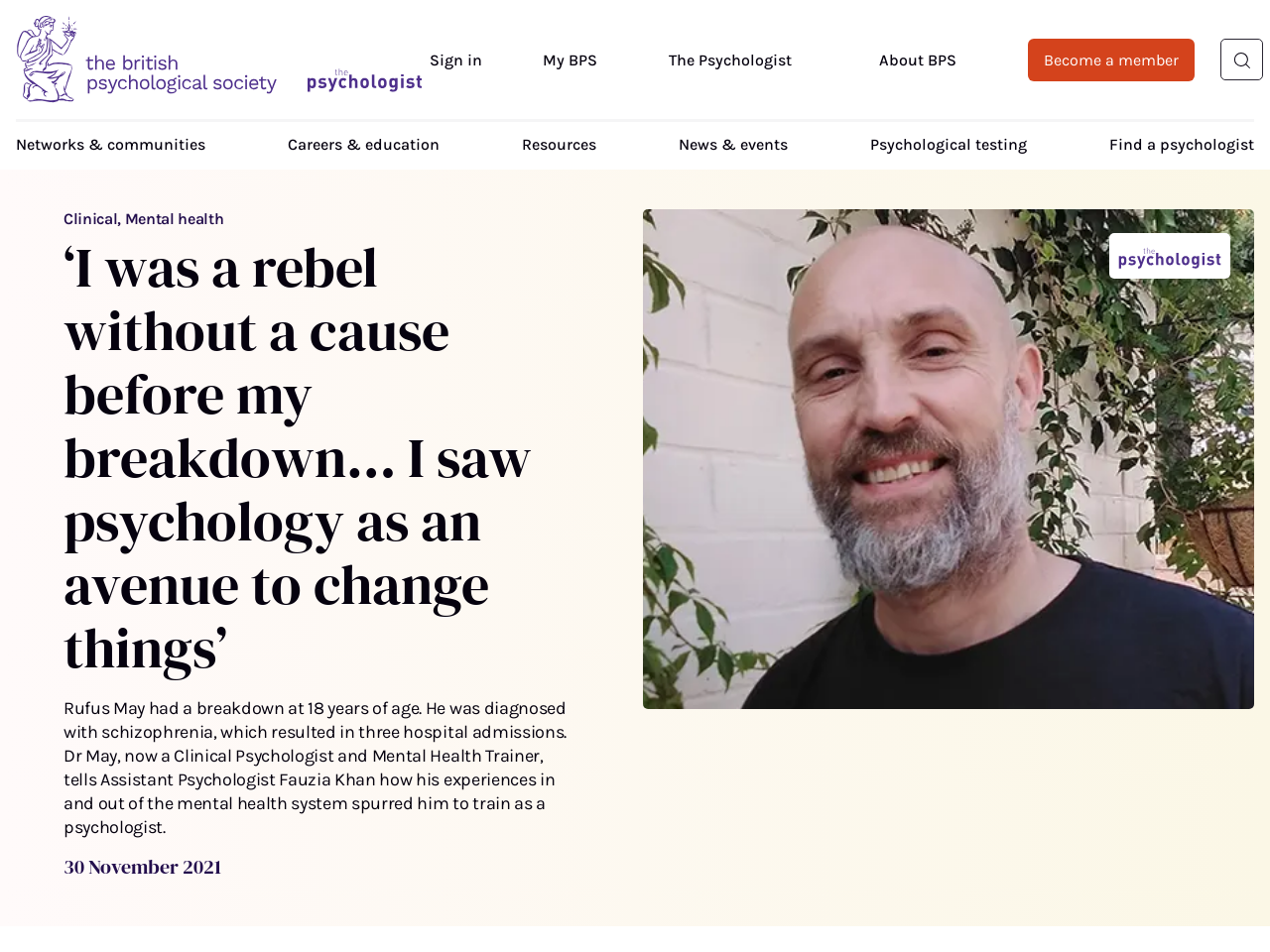What is the name of the psychologist in the article?
Based on the image content, provide your answer in one word or a short phrase.

Rufus May